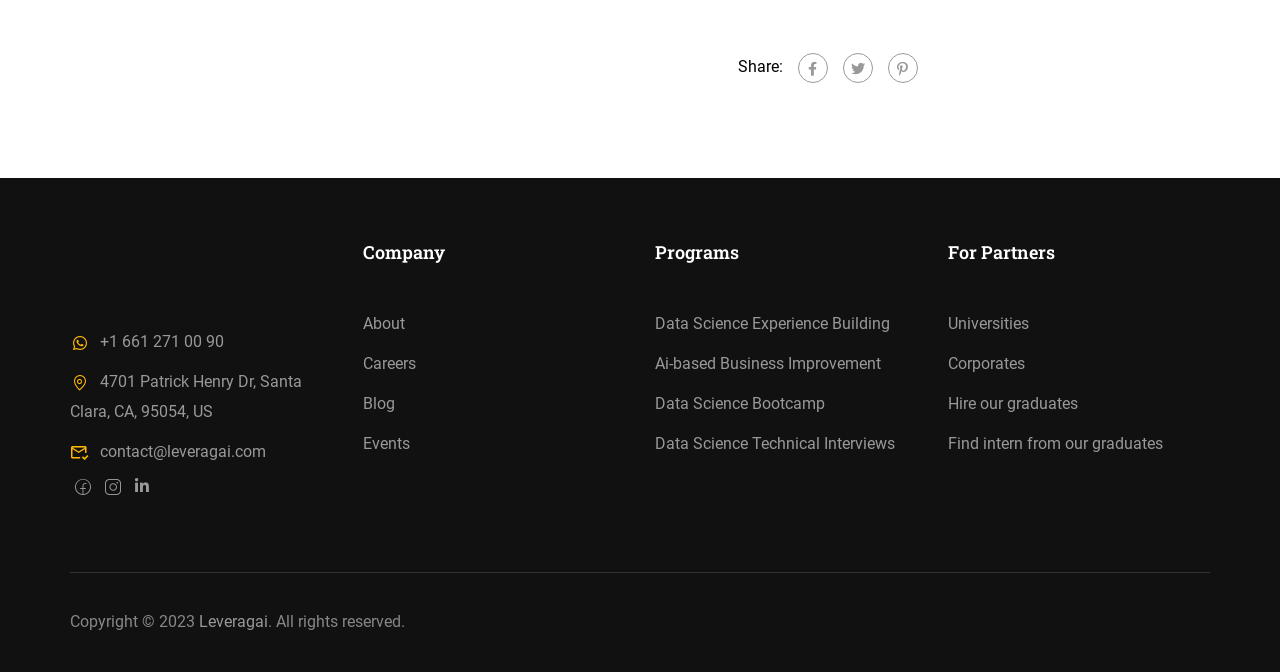Answer the following in one word or a short phrase: 
What is the copyright year?

2023